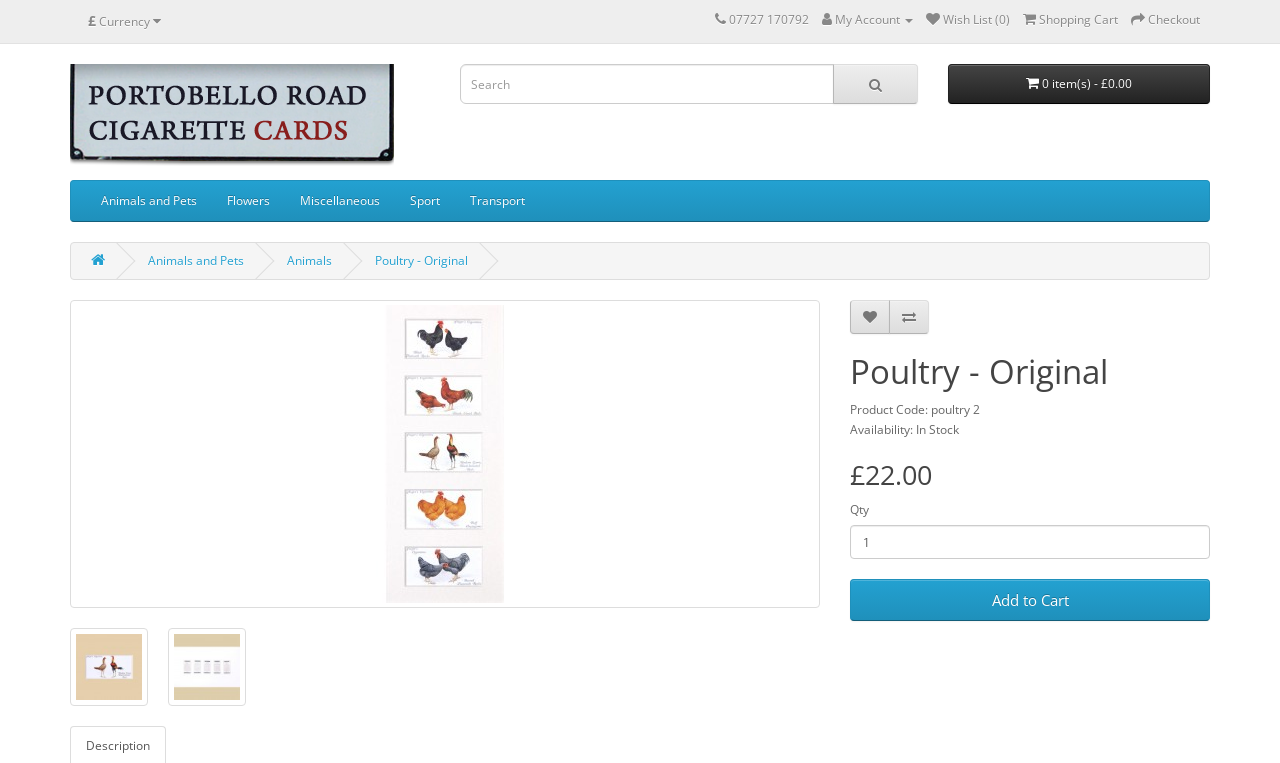Use a single word or phrase to answer the question: What is the product code of the item?

poultry 2